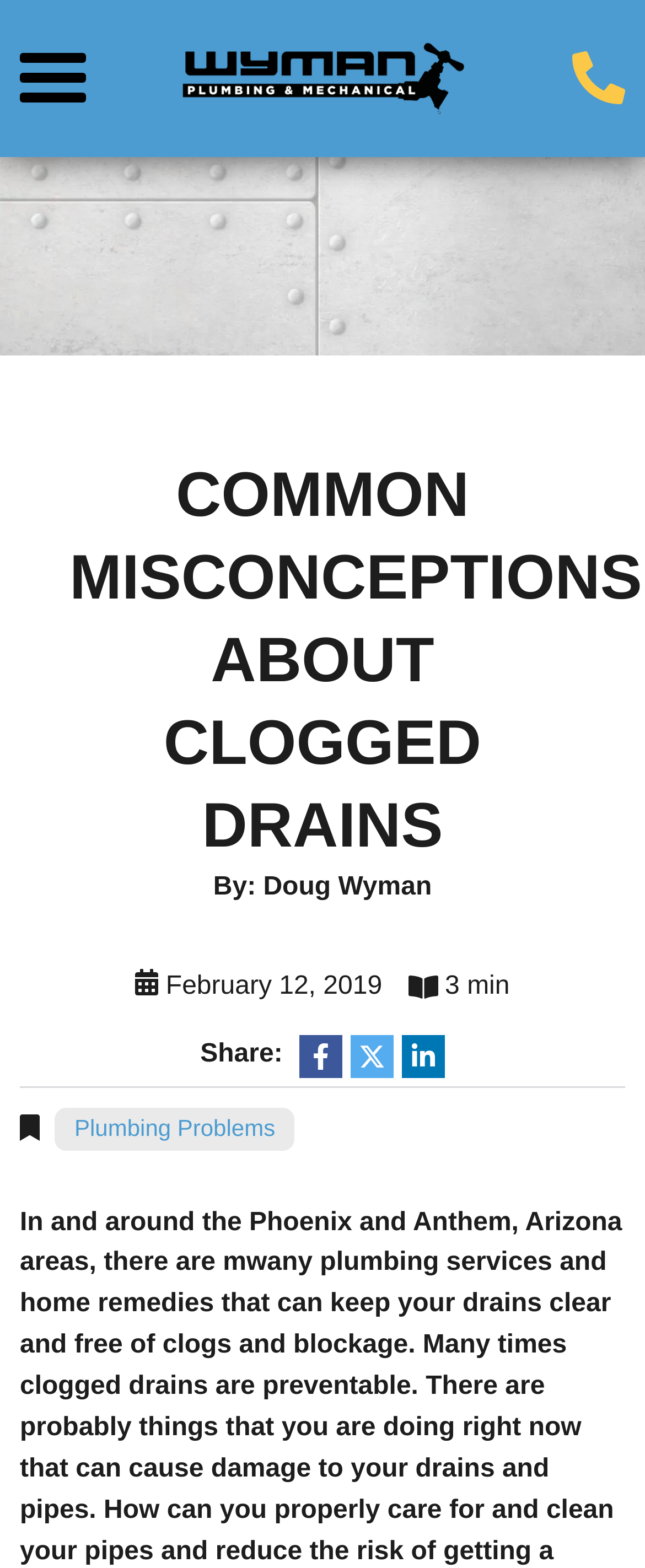What is the date of this article?
With the help of the image, please provide a detailed response to the question.

I found the date by looking at the static text element that says 'February 12, 2019' which is located below the author's name.